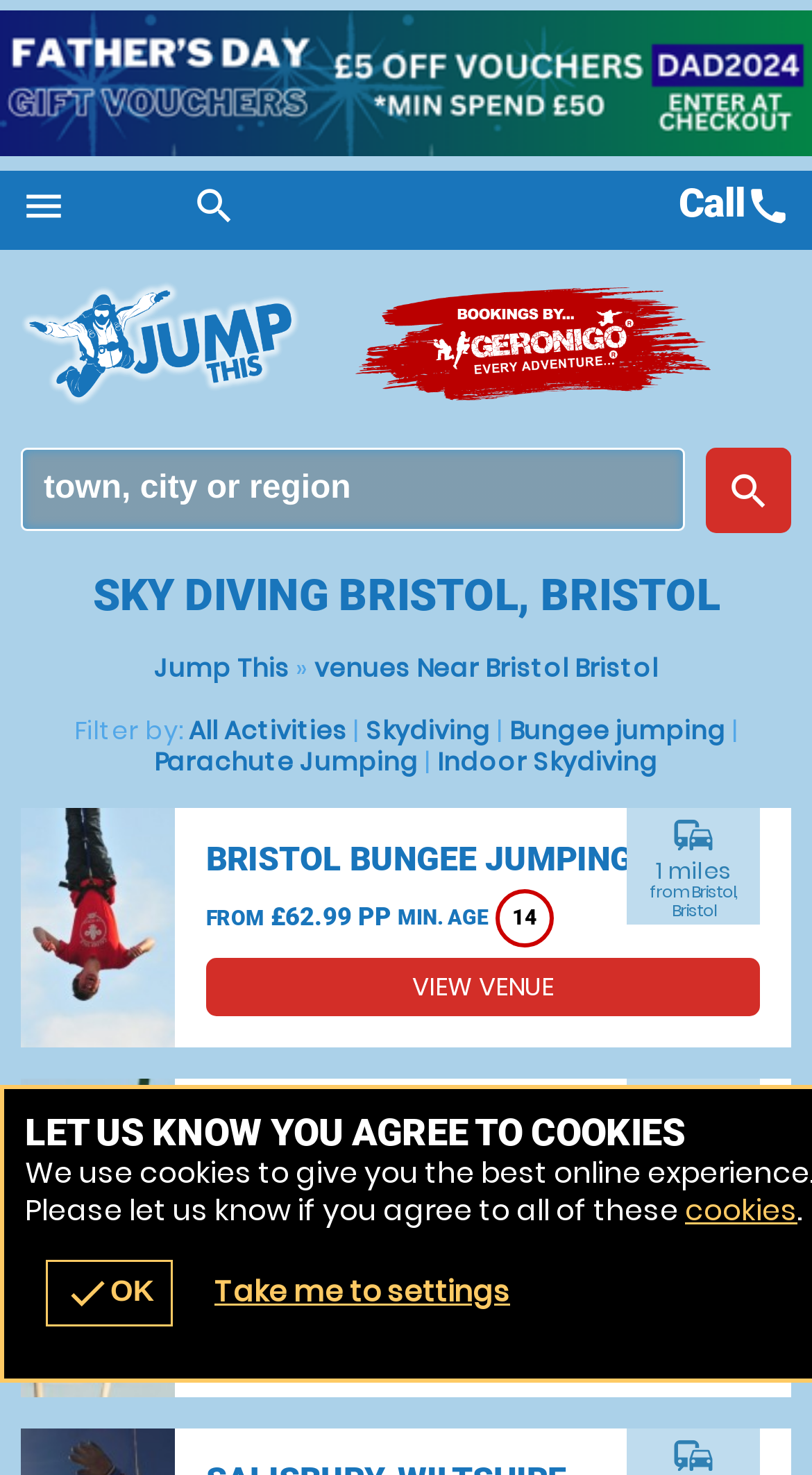Given the element description, predict the bounding box coordinates in the format (top-left x, top-left y, bottom-right x, bottom-right y), using floating point numbers between 0 and 1: Facebook

None